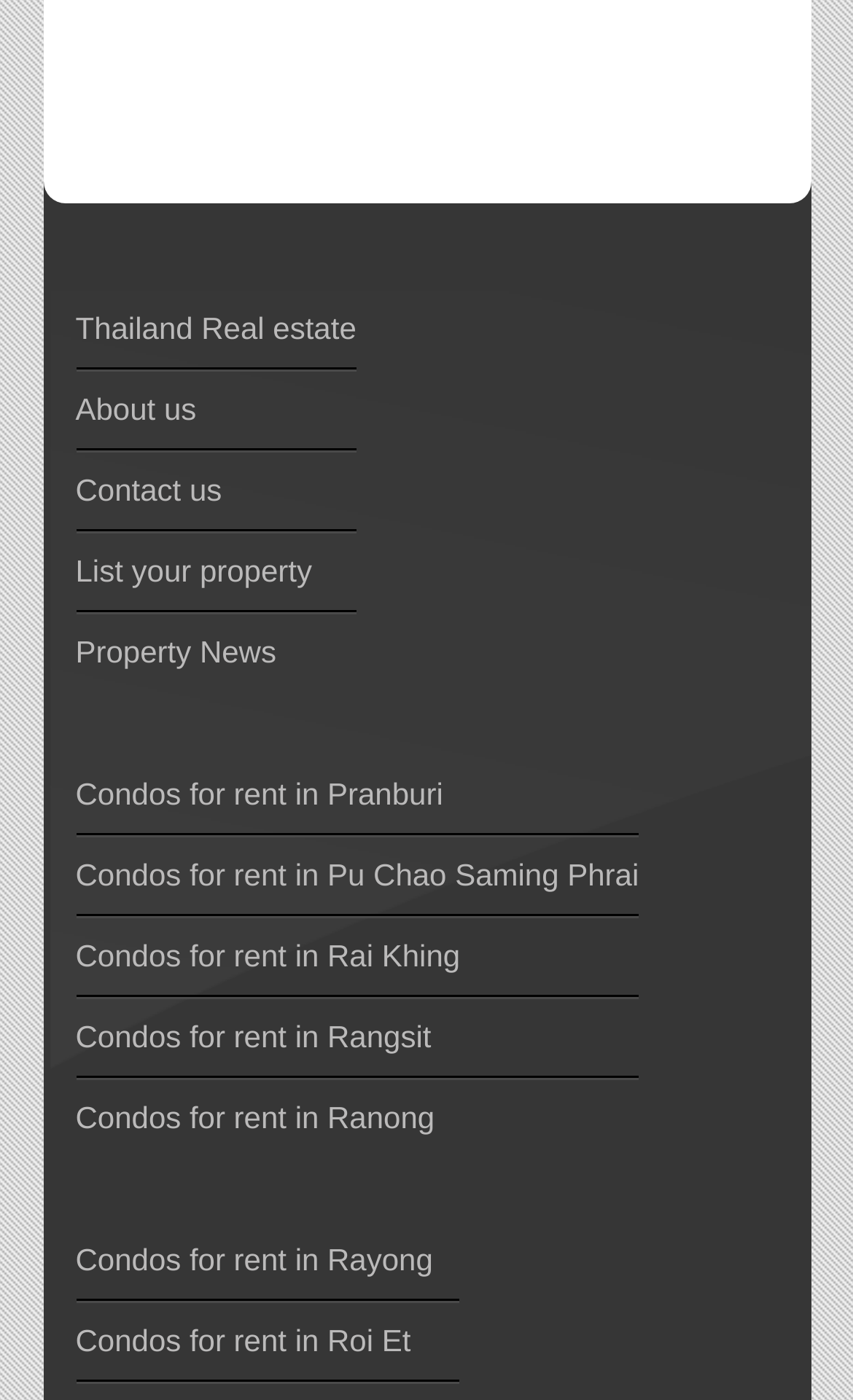Please answer the following question using a single word or phrase: Are there any links related to selling properties?

Yes